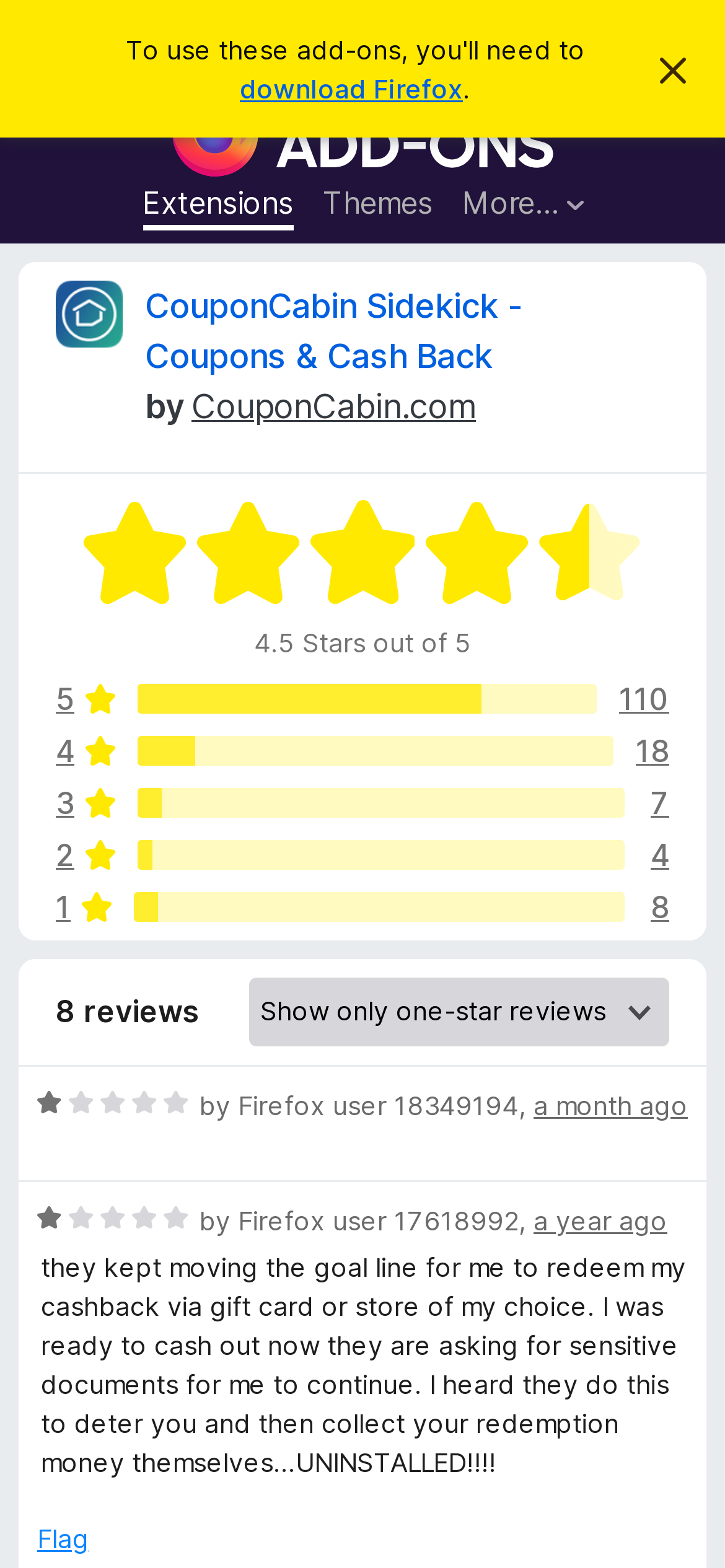Bounding box coordinates are specified in the format (top-left x, top-left y, bottom-right x, bottom-right y). All values are floating point numbers bounded between 0 and 1. Please provide the bounding box coordinate of the region this sentence describes: 5110

[0.077, 0.436, 0.923, 0.455]